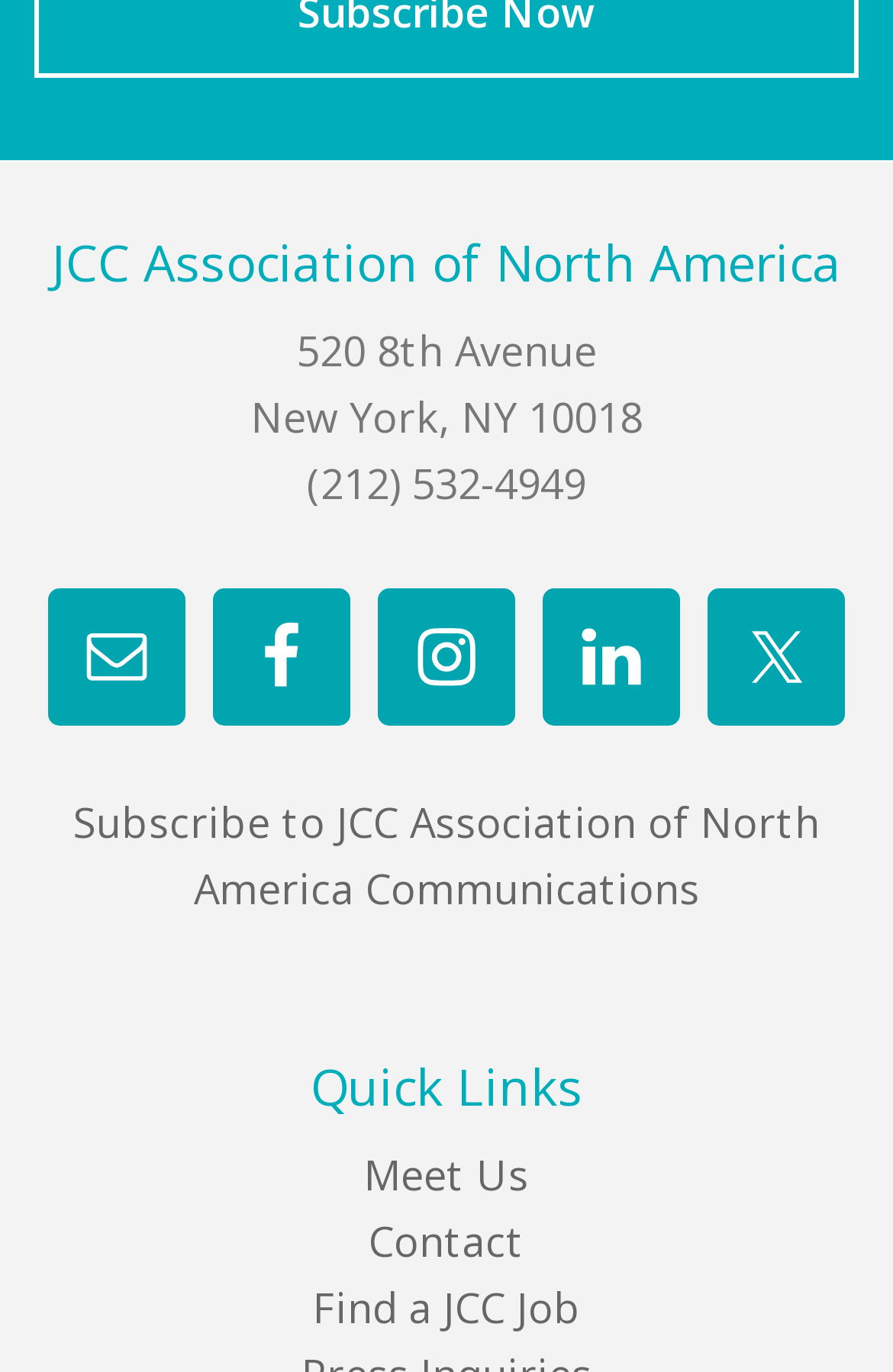Please locate the clickable area by providing the bounding box coordinates to follow this instruction: "Visit Facebook".

[0.238, 0.428, 0.392, 0.528]